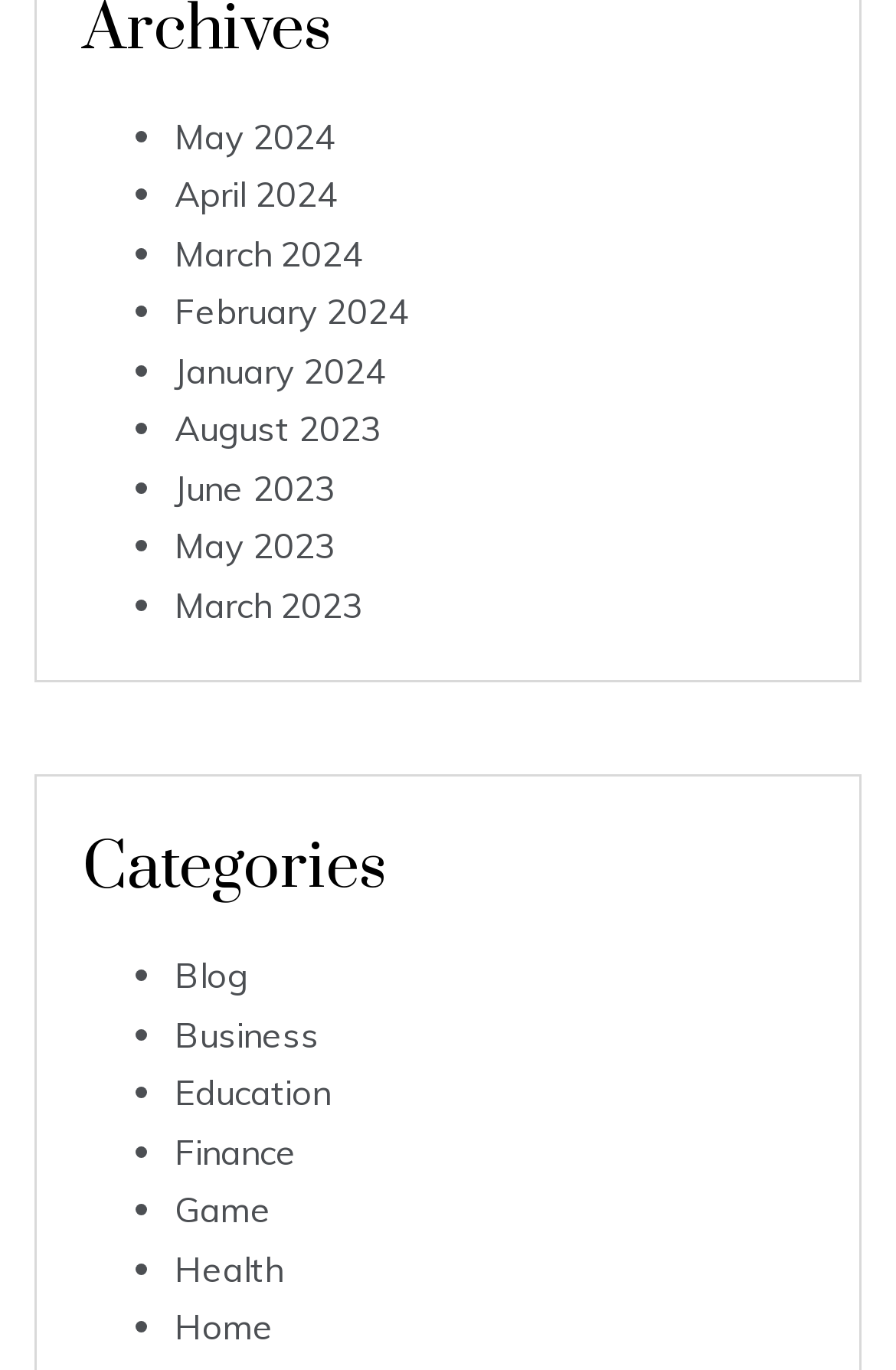Using the provided element description: "February 2024", identify the bounding box coordinates. The coordinates should be four floats between 0 and 1 in the order [left, top, right, bottom].

[0.195, 0.212, 0.456, 0.244]